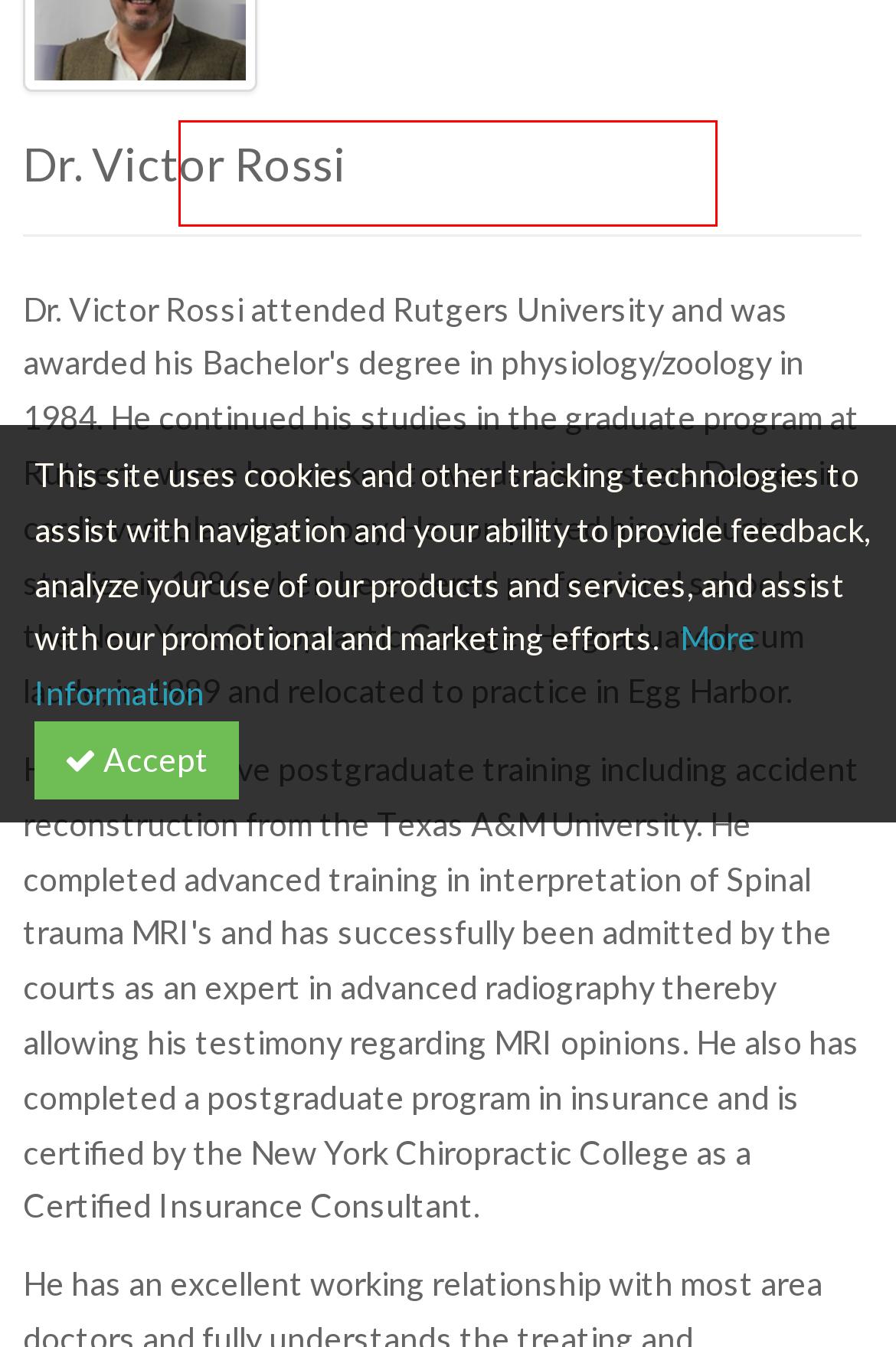Assess the screenshot of a webpage with a red bounding box and determine which webpage description most accurately matches the new page after clicking the element within the red box. Here are the options:
A. FAQs for Patients | Association of New Jersey Chiropractors
B. ANJC Staff | Association of New Jersey Chiropractors
C. Glossary of Terms | Association of New Jersey Chiropractors
D. Board | Association of New Jersey Chiropractors
E. anjc - Directory Search
F. Education Events | Association of New Jersey Chiropractors
G. Volunteer | Association of New Jersey Chiropractors
H. Why Join the ANJC? | Association of New Jersey Chiropractors

B